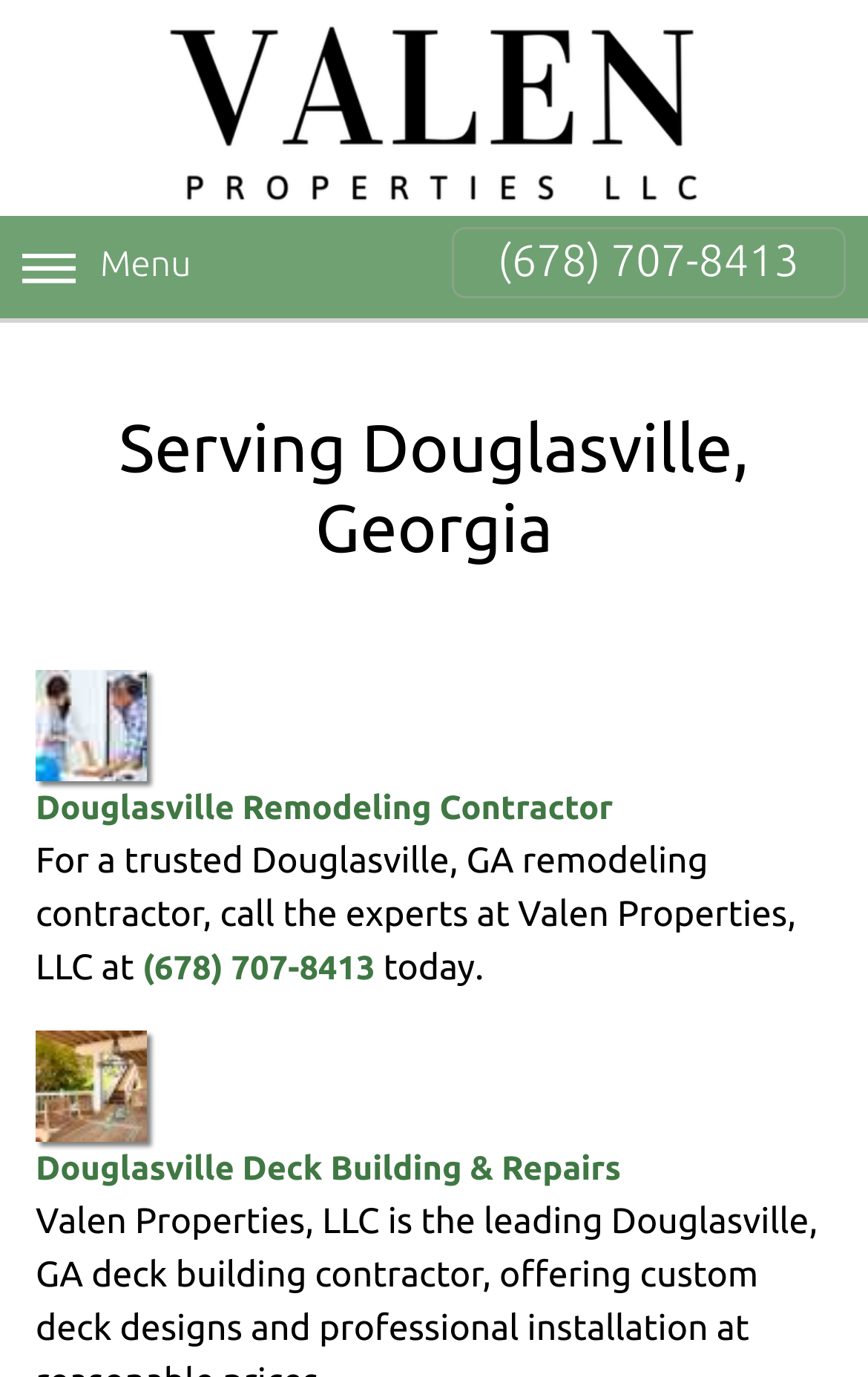What is the purpose of contacting Valen Properties, LLC?
Provide a fully detailed and comprehensive answer to the question.

I inferred the purpose of contacting Valen Properties, LLC by analyzing the static text element 'For a trusted Douglasville, GA remodeling contractor, call the experts at Valen Properties, LLC at'. This suggests that the company is a trusted remodeling contractor and people can contact them for related services.